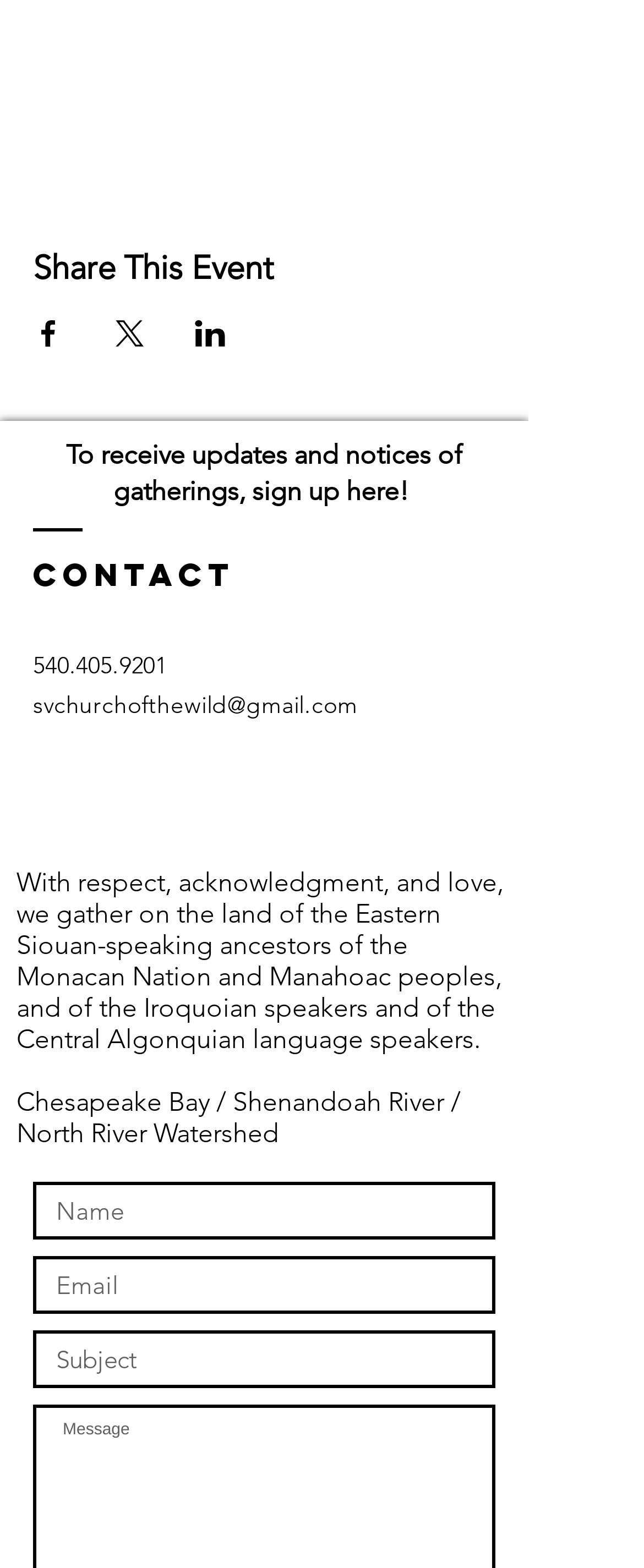Predict the bounding box for the UI component with the following description: "aria-label="Subject" name="subject" placeholder="Subject"".

[0.051, 0.849, 0.769, 0.886]